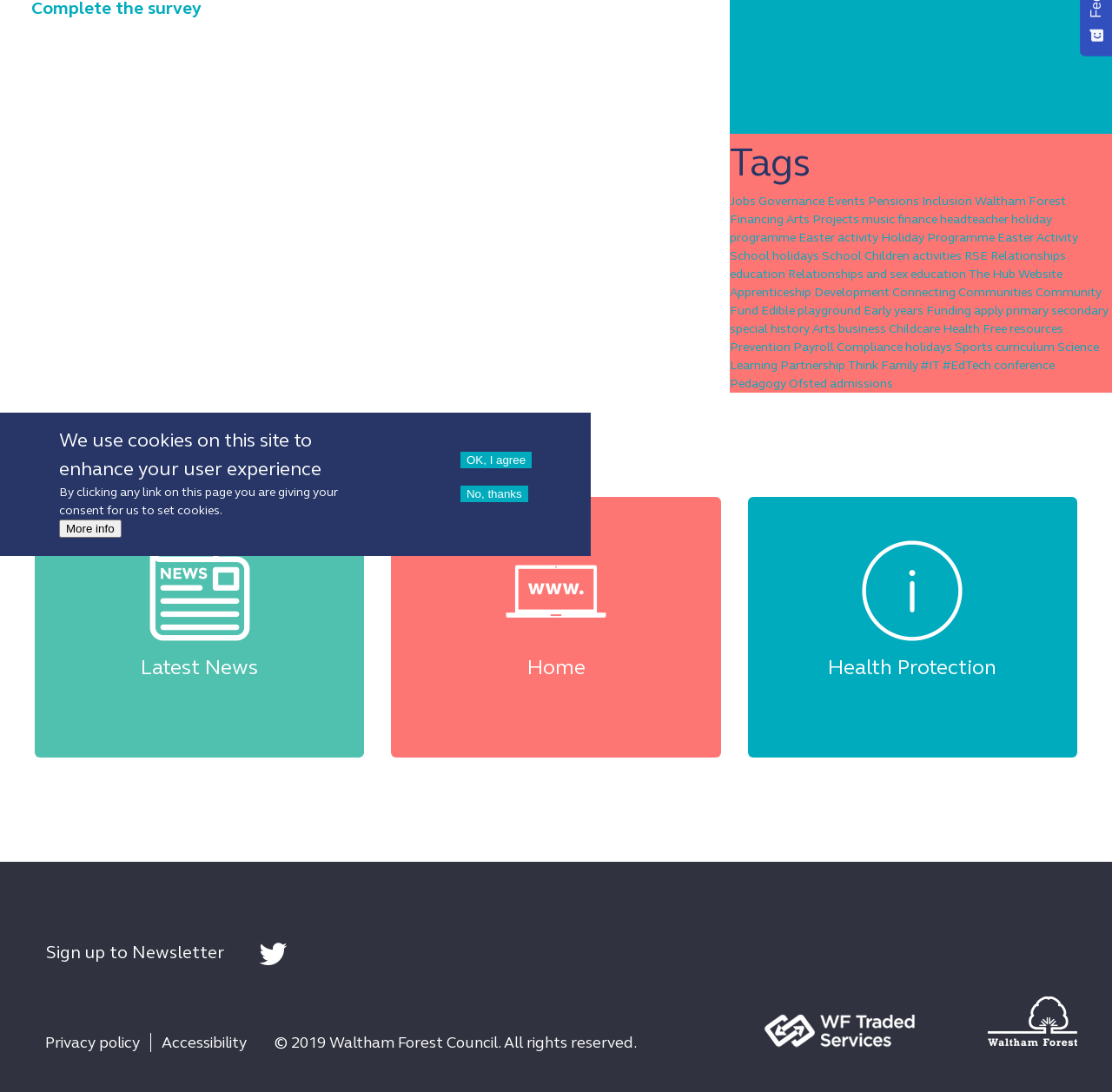Please determine the bounding box coordinates for the UI element described here. Use the format (top-left x, top-left y, bottom-right x, bottom-right y) with values bounded between 0 and 1: OK, I agree

[0.414, 0.414, 0.478, 0.429]